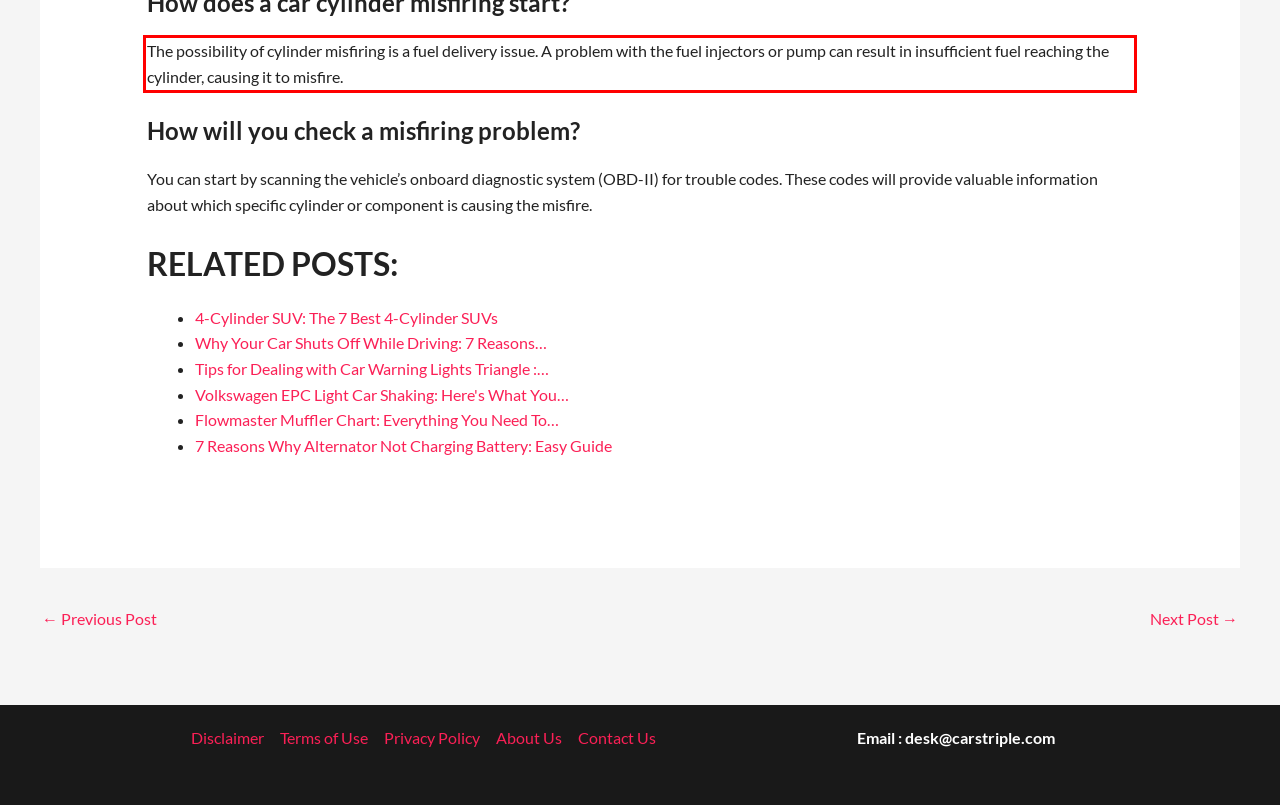In the screenshot of the webpage, find the red bounding box and perform OCR to obtain the text content restricted within this red bounding box.

The possibility of cylinder misfiring is a fuel delivery issue. A problem with the fuel injectors or pump can result in insufficient fuel reaching the cylinder, causing it to misfire.